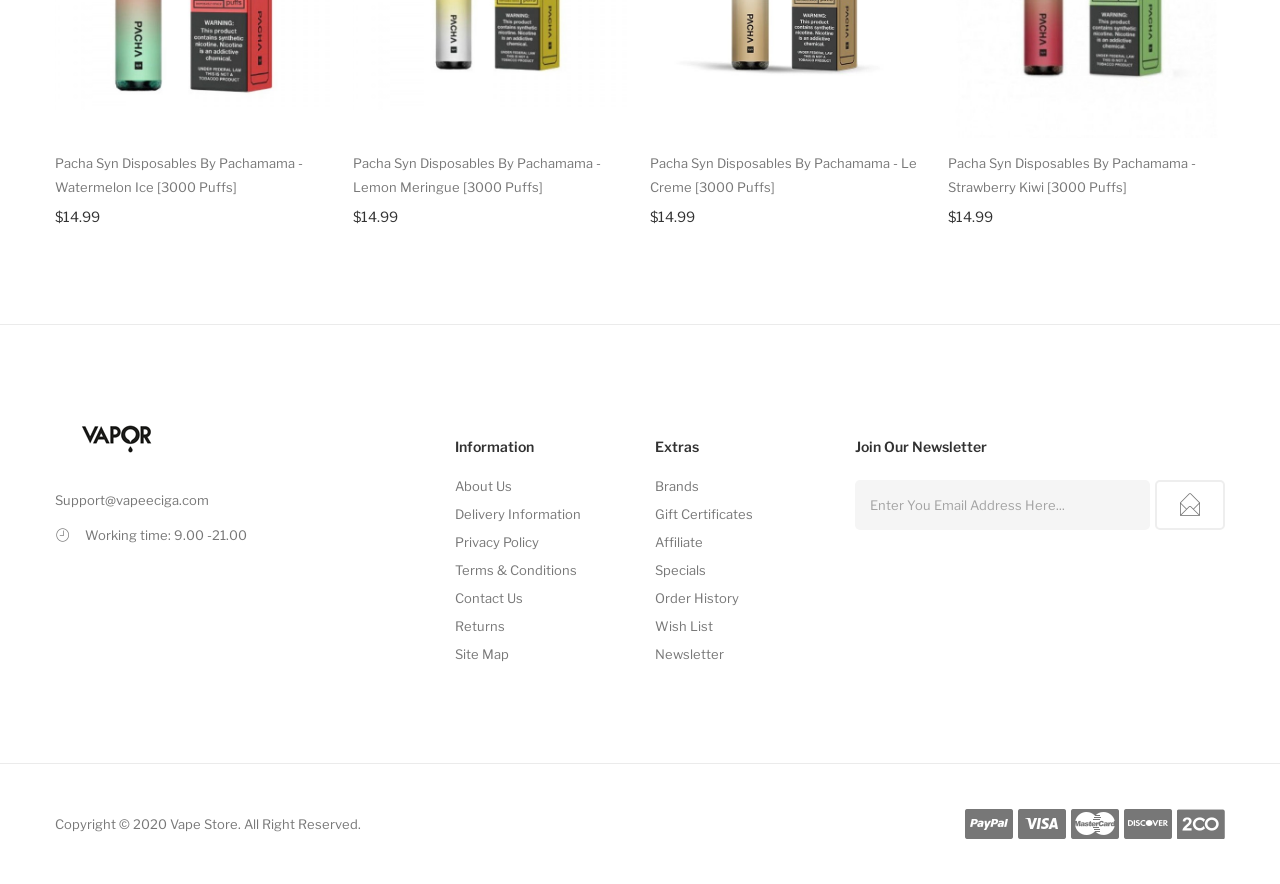What is the purpose of the textbox in the footer?
Offer a detailed and full explanation in response to the question.

The textbox in the footer section is used to enter an email address to join the newsletter, as indicated by the heading 'Join Our Newsletter'.